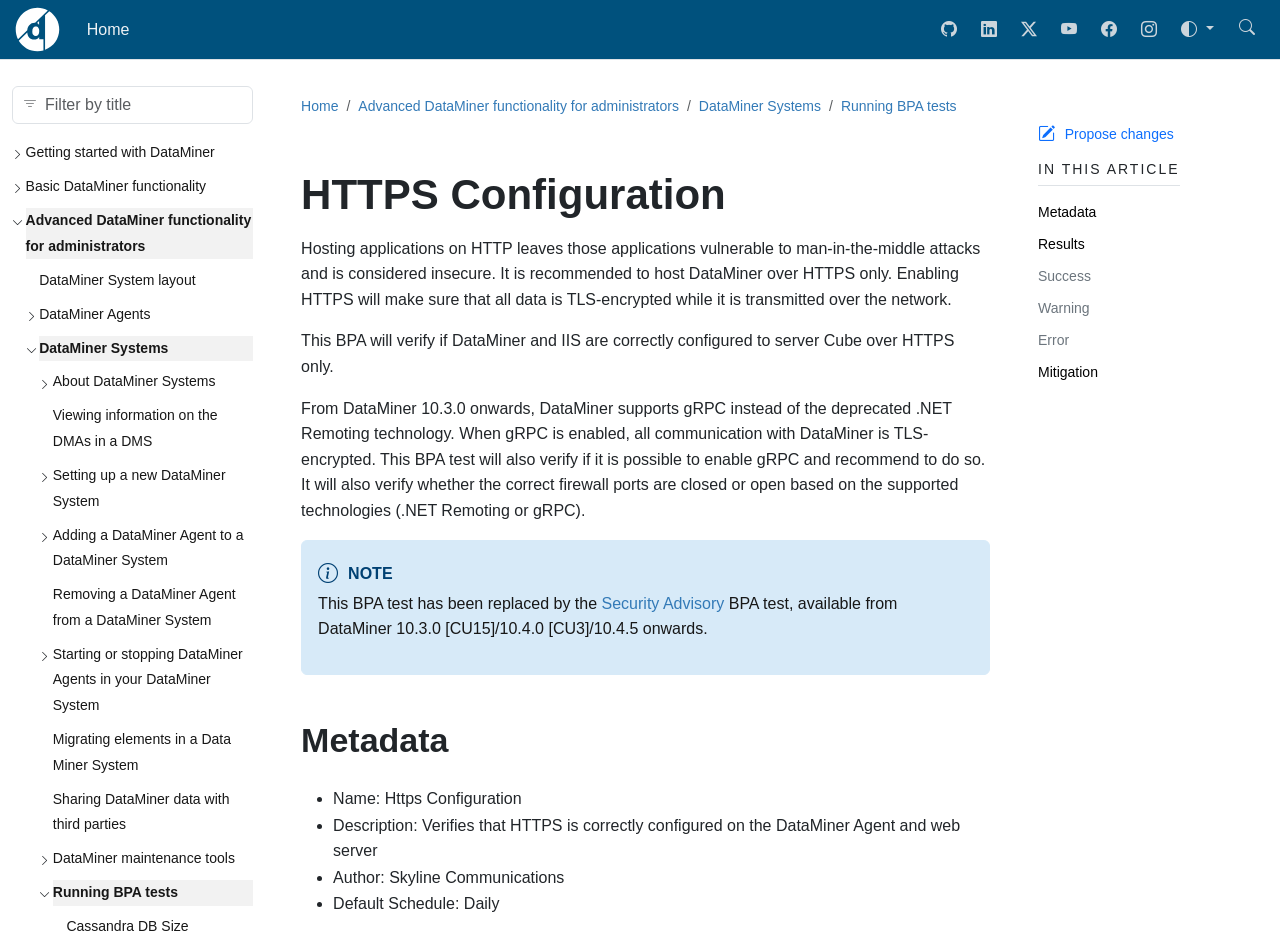Kindly determine the bounding box coordinates of the area that needs to be clicked to fulfill this instruction: "Read about Running BPA tests".

[0.041, 0.941, 0.198, 0.969]